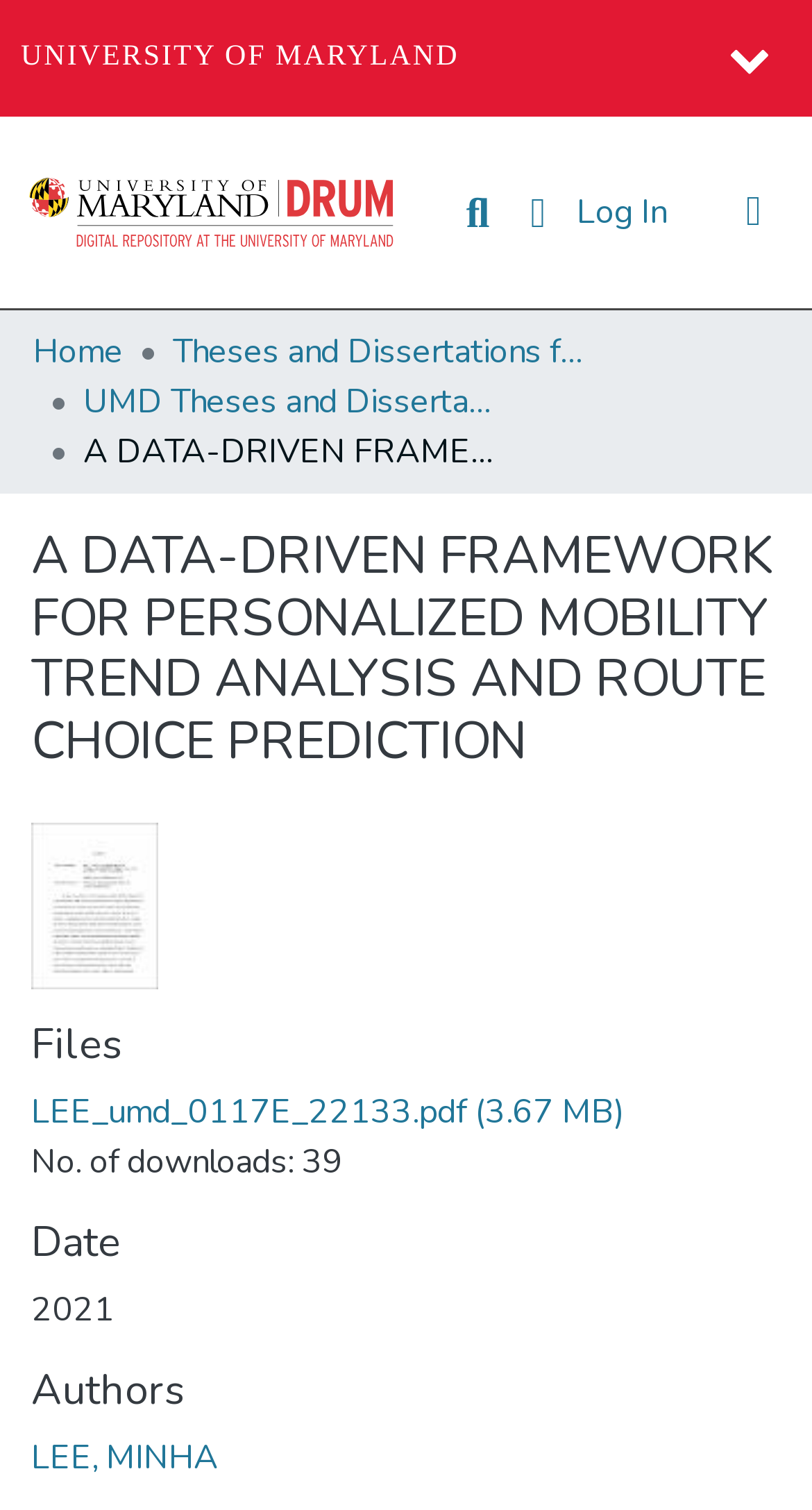Please determine the bounding box coordinates of the element to click in order to execute the following instruction: "Open the Last Weekend Dashboard". The coordinates should be four float numbers between 0 and 1, specified as [left, top, right, bottom].

None